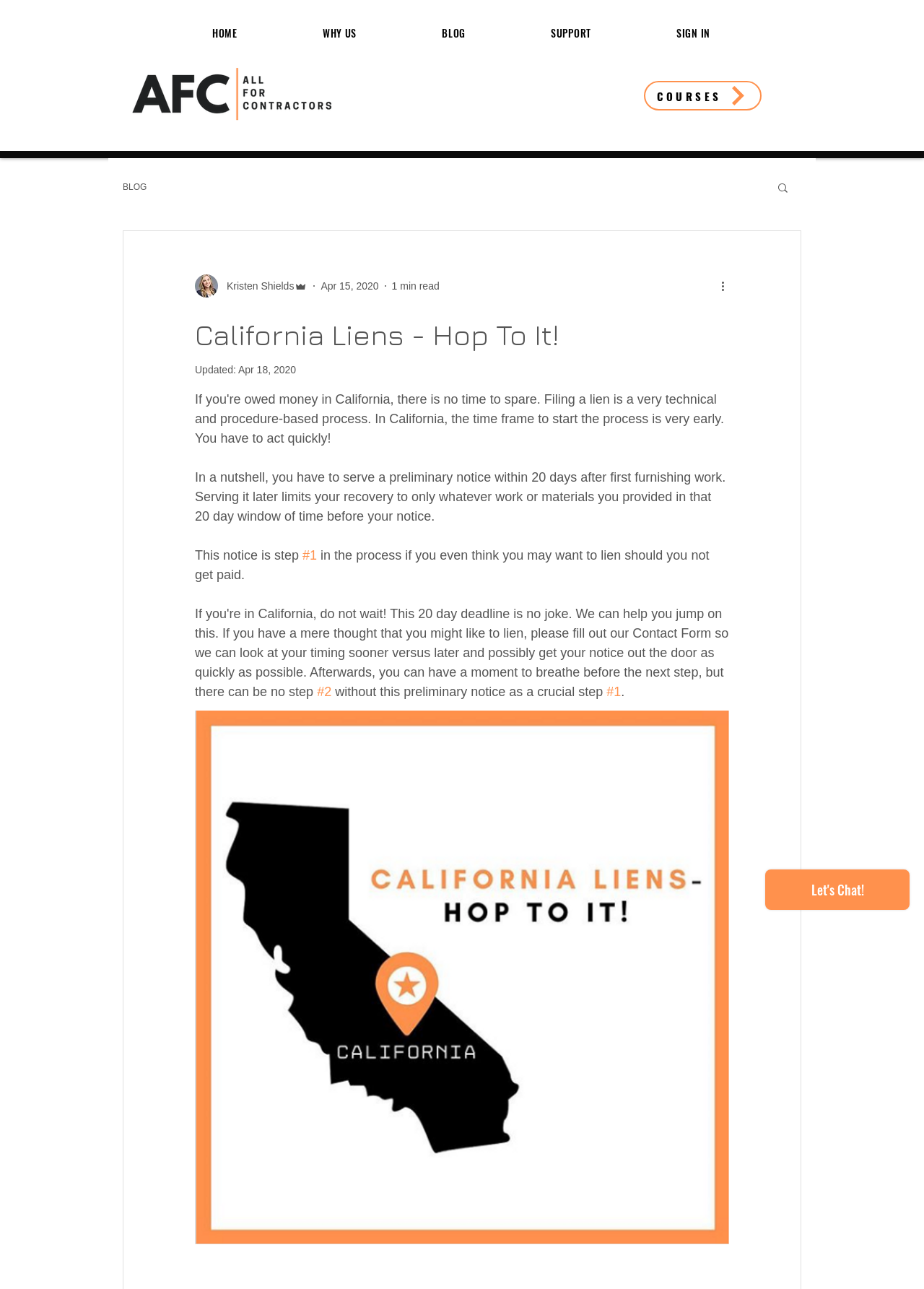Please give a succinct answer to the question in one word or phrase:
What is the function of the button with a search icon?

Search